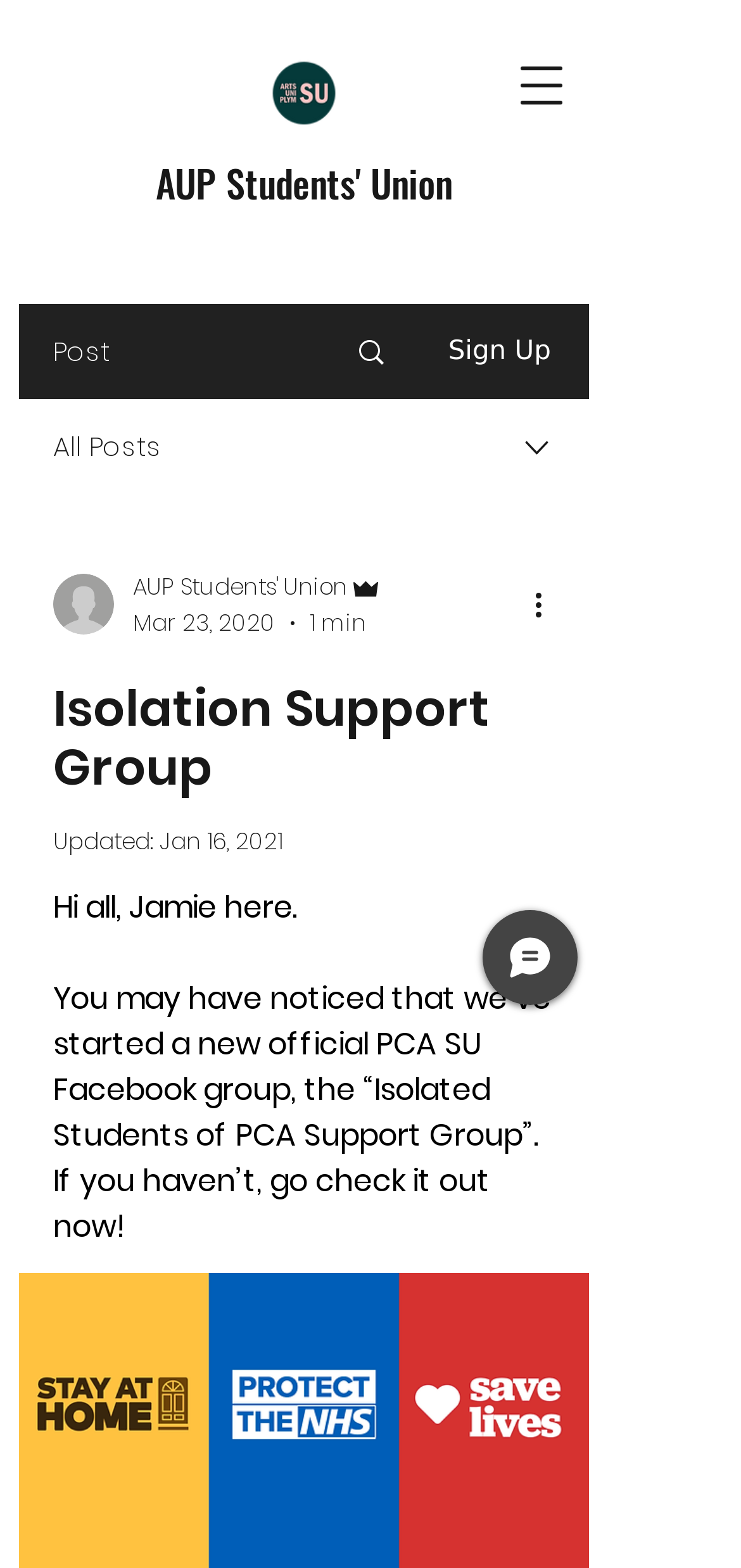Analyze the image and give a detailed response to the question:
Who is the author of the post?

The question asks for the author of the post on the webpage. By reading the text content of the webpage, we can find the sentence 'Hi all, Jamie here.' which clearly states the author's name as Jamie.